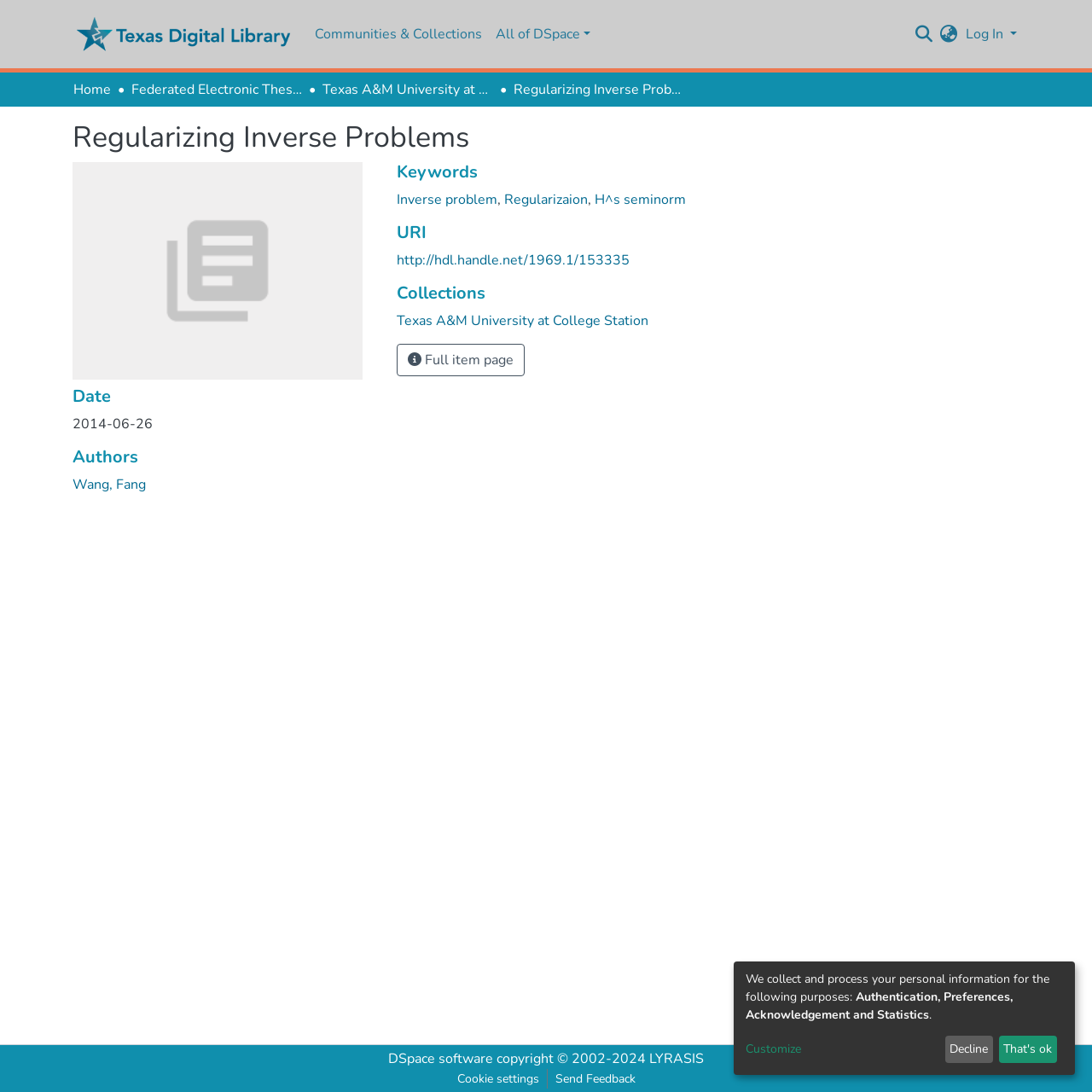Kindly determine the bounding box coordinates for the area that needs to be clicked to execute this instruction: "Switch the language".

[0.859, 0.022, 0.879, 0.041]